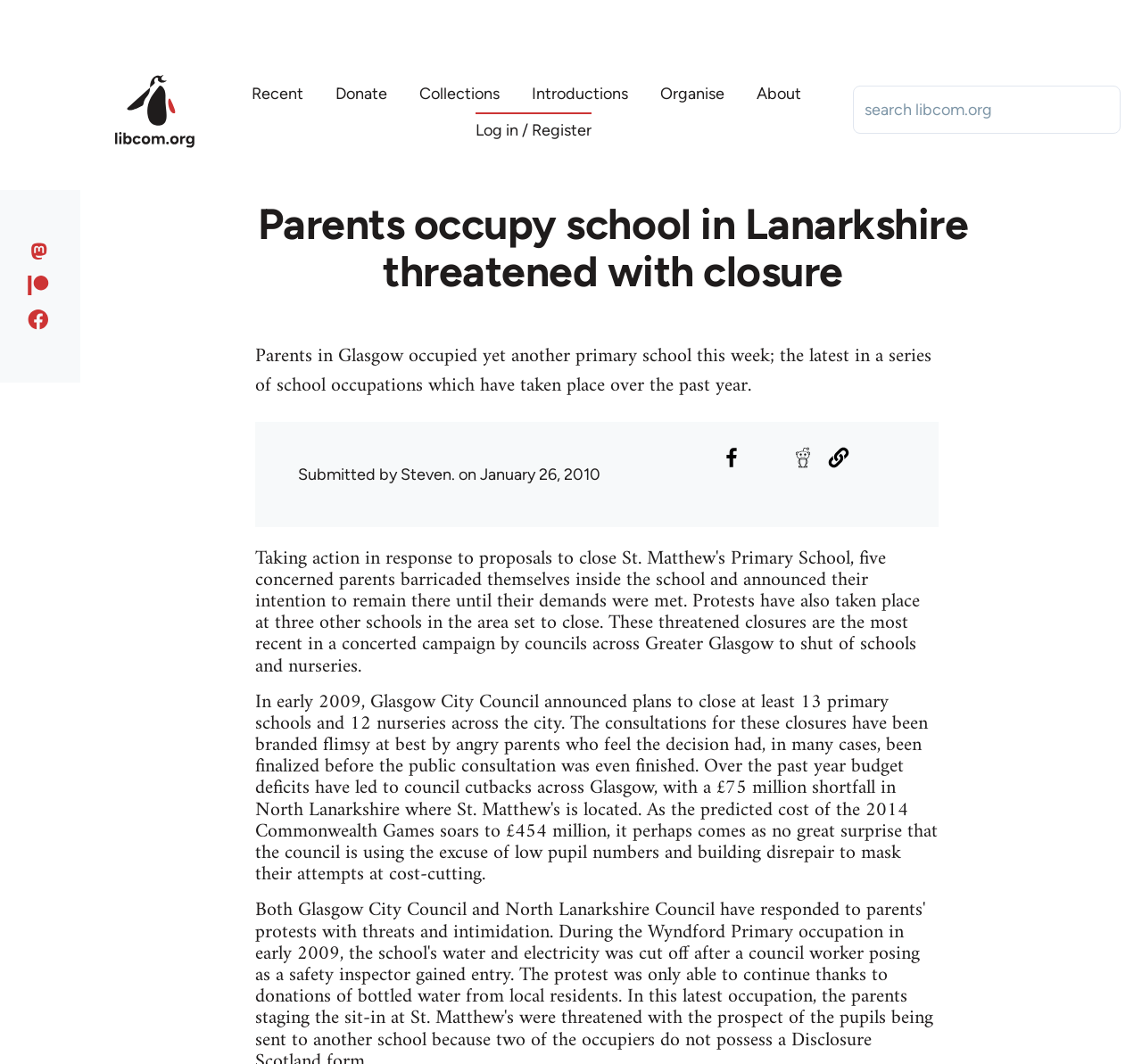Locate the bounding box coordinates of the area that needs to be clicked to fulfill the following instruction: "Search on libcom.org". The coordinates should be in the format of four float numbers between 0 and 1, namely [left, top, right, bottom].

[0.747, 0.08, 0.981, 0.126]